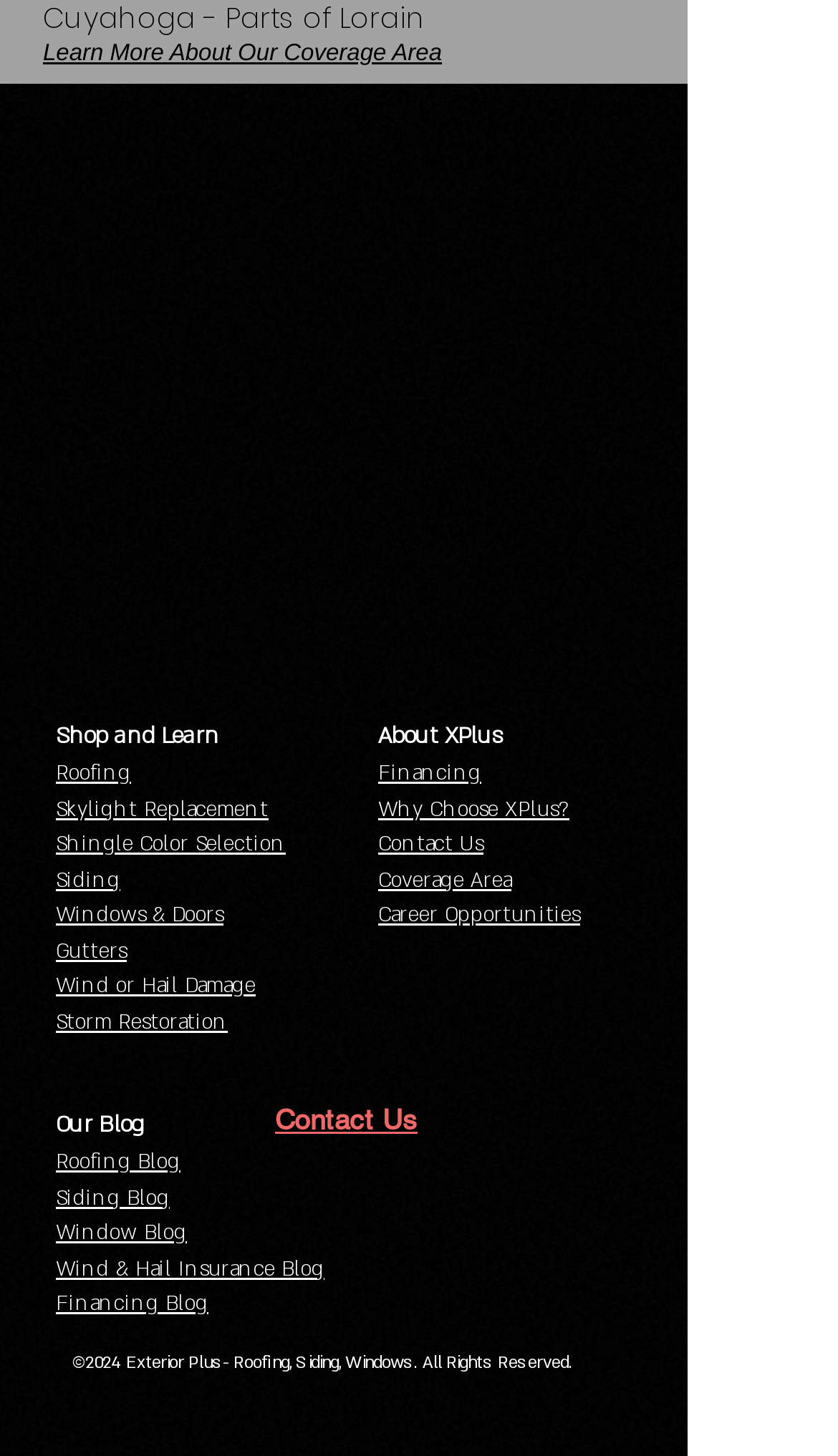What is the company name?
Answer the question with a thorough and detailed explanation.

The company name can be found in the footer section of the webpage, where it is written '©2024 Exterior Plus- Roofing, Siding, Windows. All Rights Reserved.'